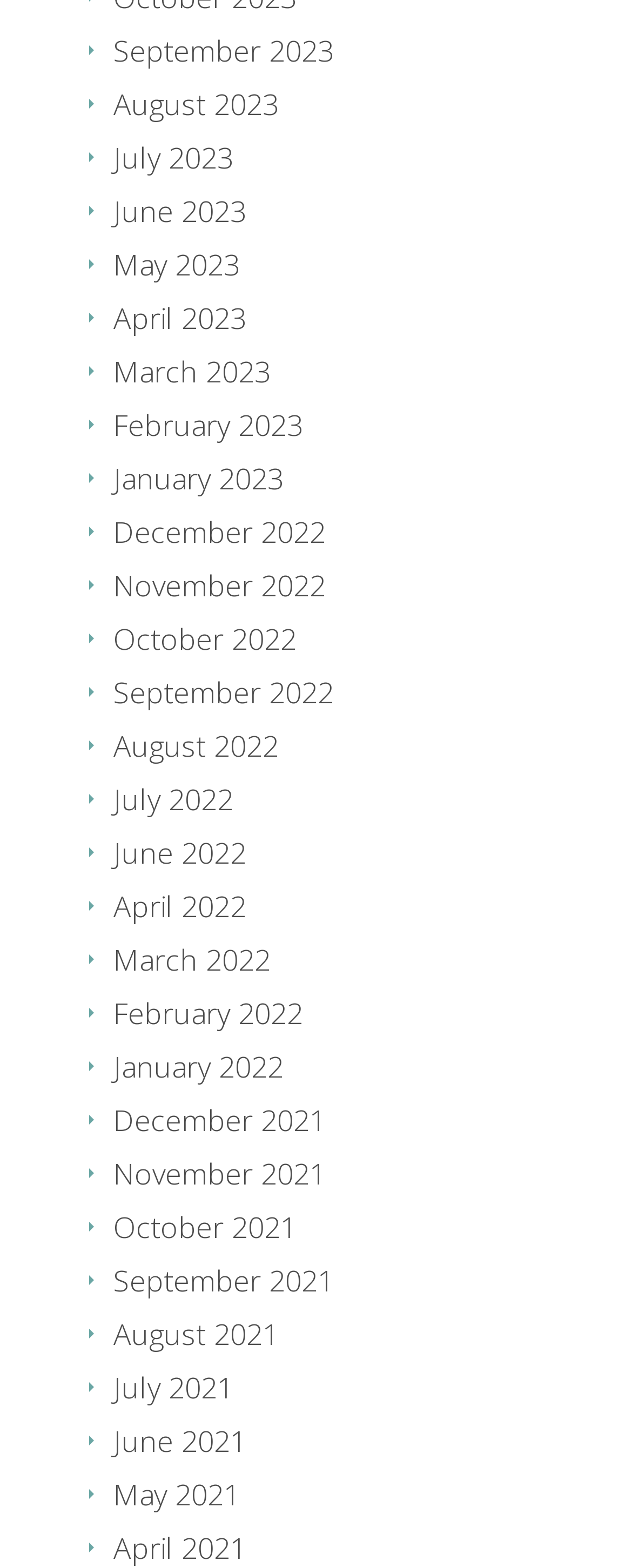Please specify the bounding box coordinates of the region to click in order to perform the following instruction: "Go to August 2022".

[0.179, 0.463, 0.441, 0.487]